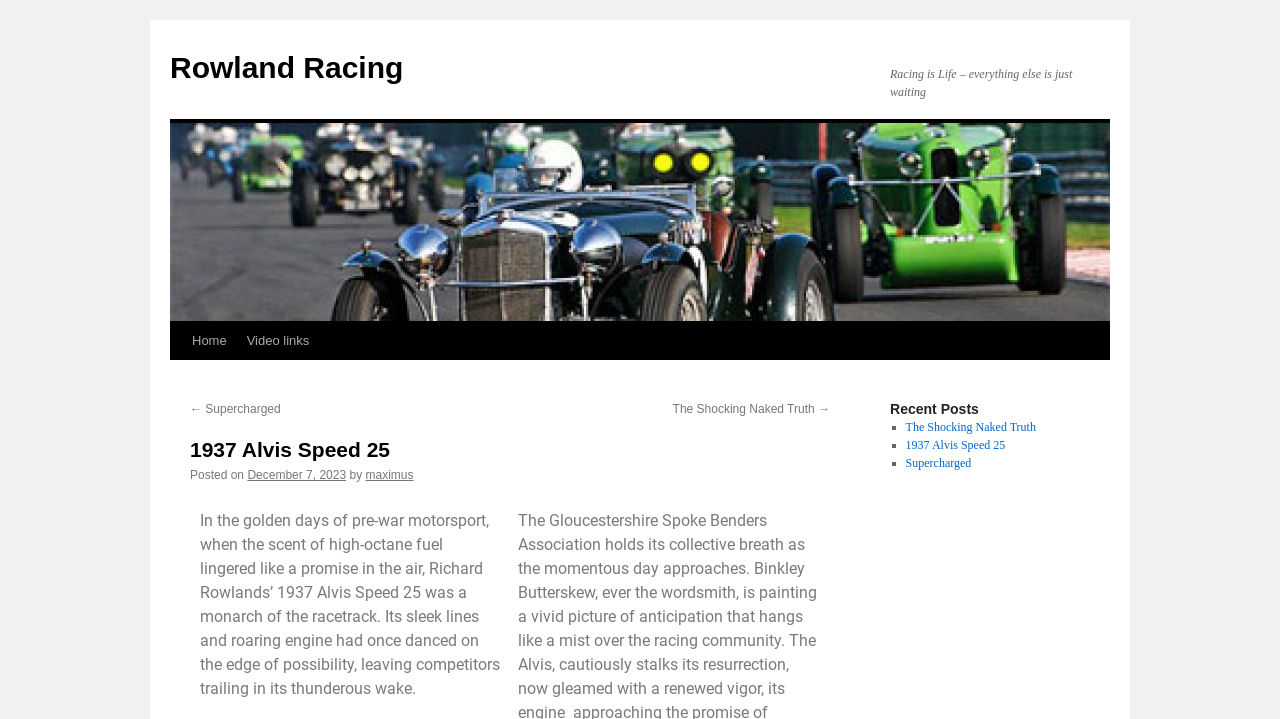Based on the image, provide a detailed and complete answer to the question: 
Who posted the article?

The author of the article can be found in the text 'by maximus' which is located below the date 'December 7, 2023', indicating that maximus is the one who posted the article.